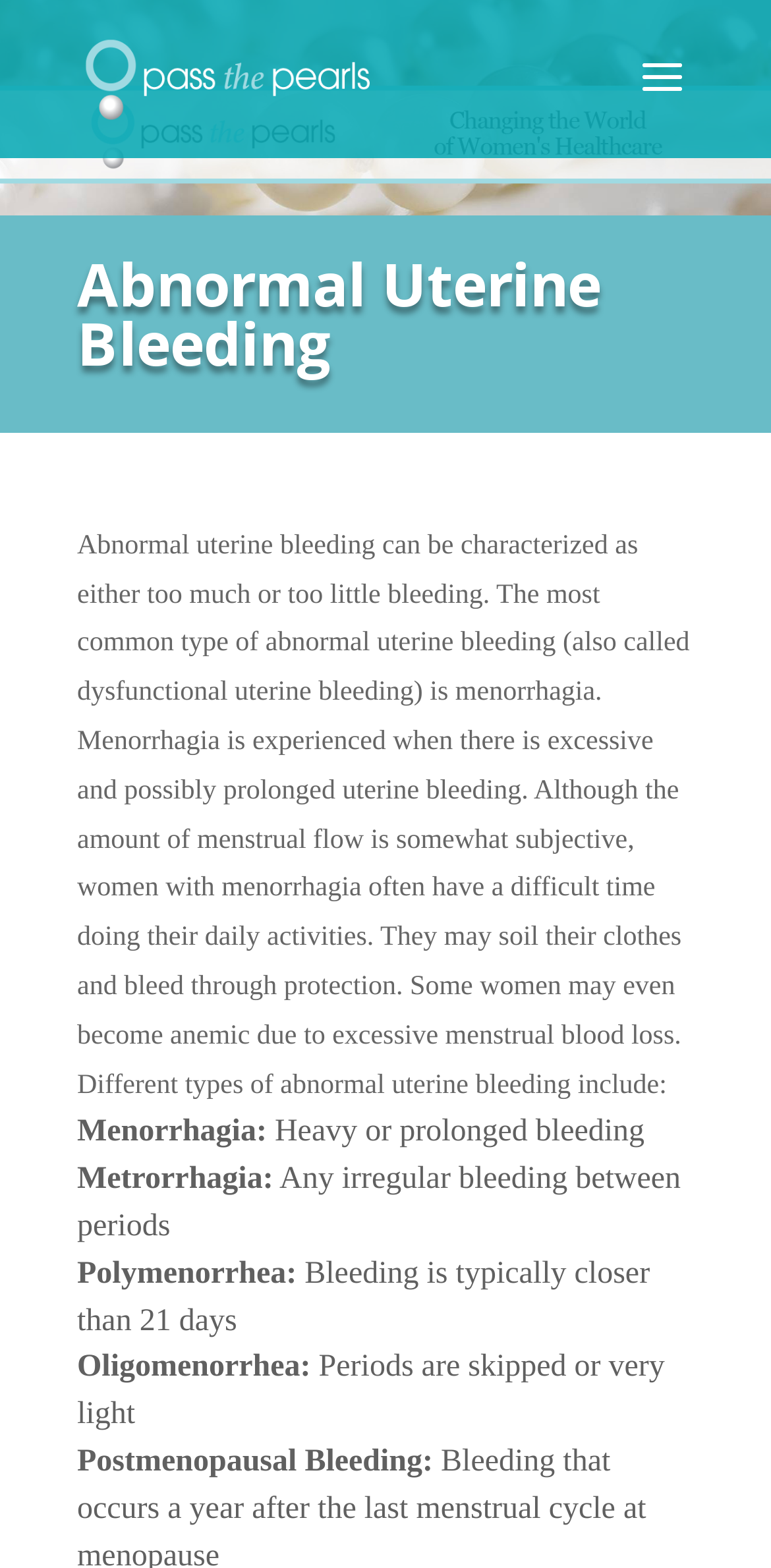Please provide a detailed answer to the question below based on the screenshot: 
What is the purpose of the search bar on the webpage?

The search bar is located at the top of the webpage, indicating its purpose is to allow users to search for specific information or topics within the website, making it easier to navigate and find relevant content.